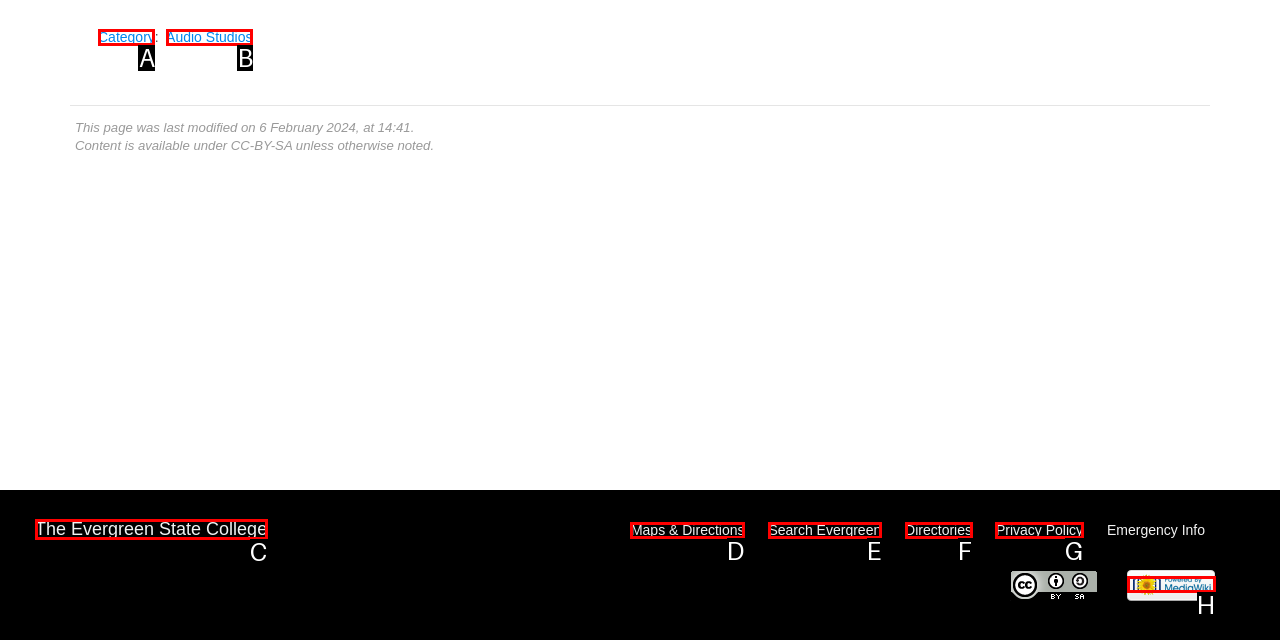Please determine which option aligns with the description: Audio Studios. Respond with the option’s letter directly from the available choices.

B